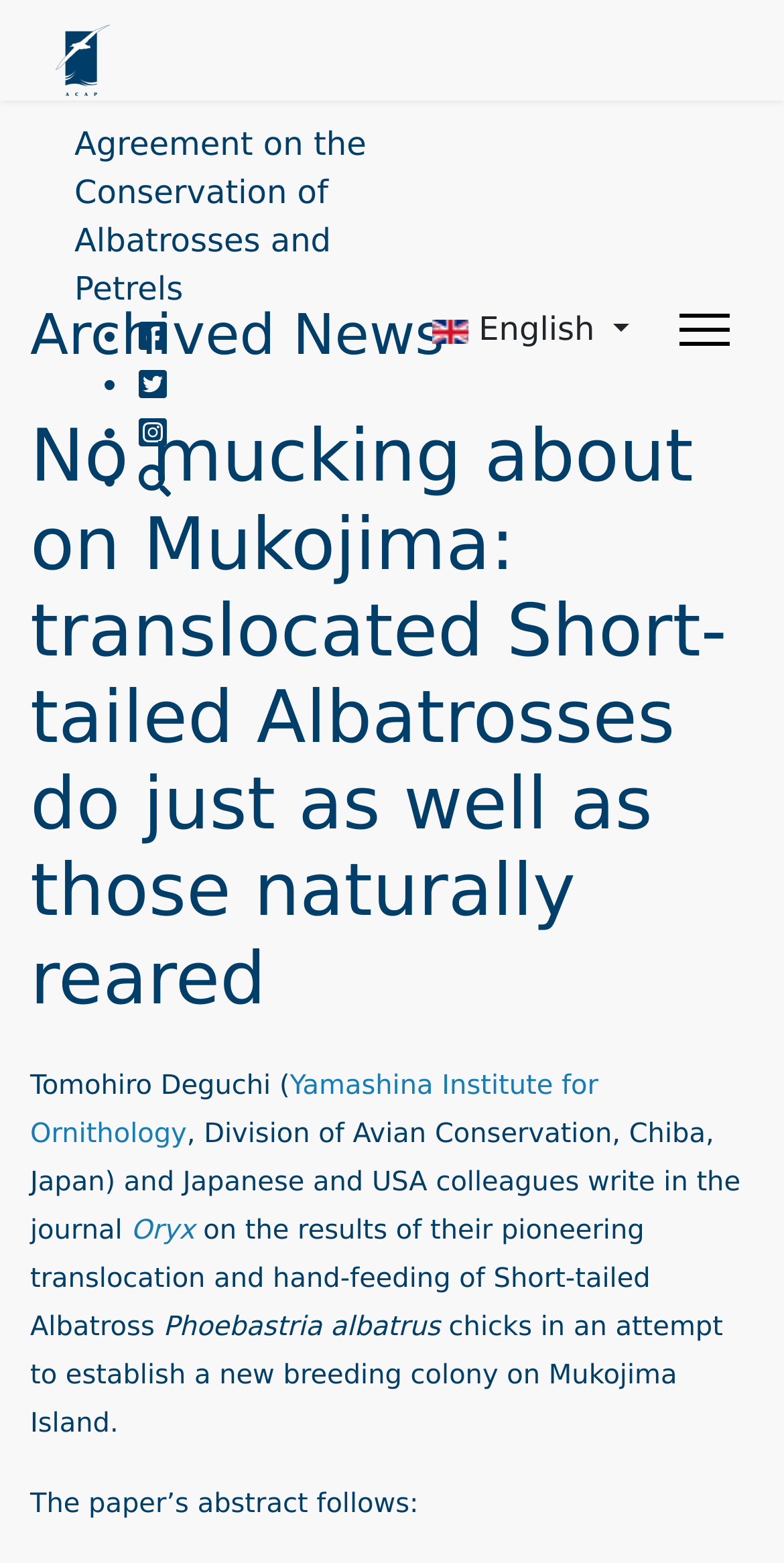What is the name of the institute mentioned in the article?
Using the image, respond with a single word or phrase.

Yamashina Institute for Ornithology